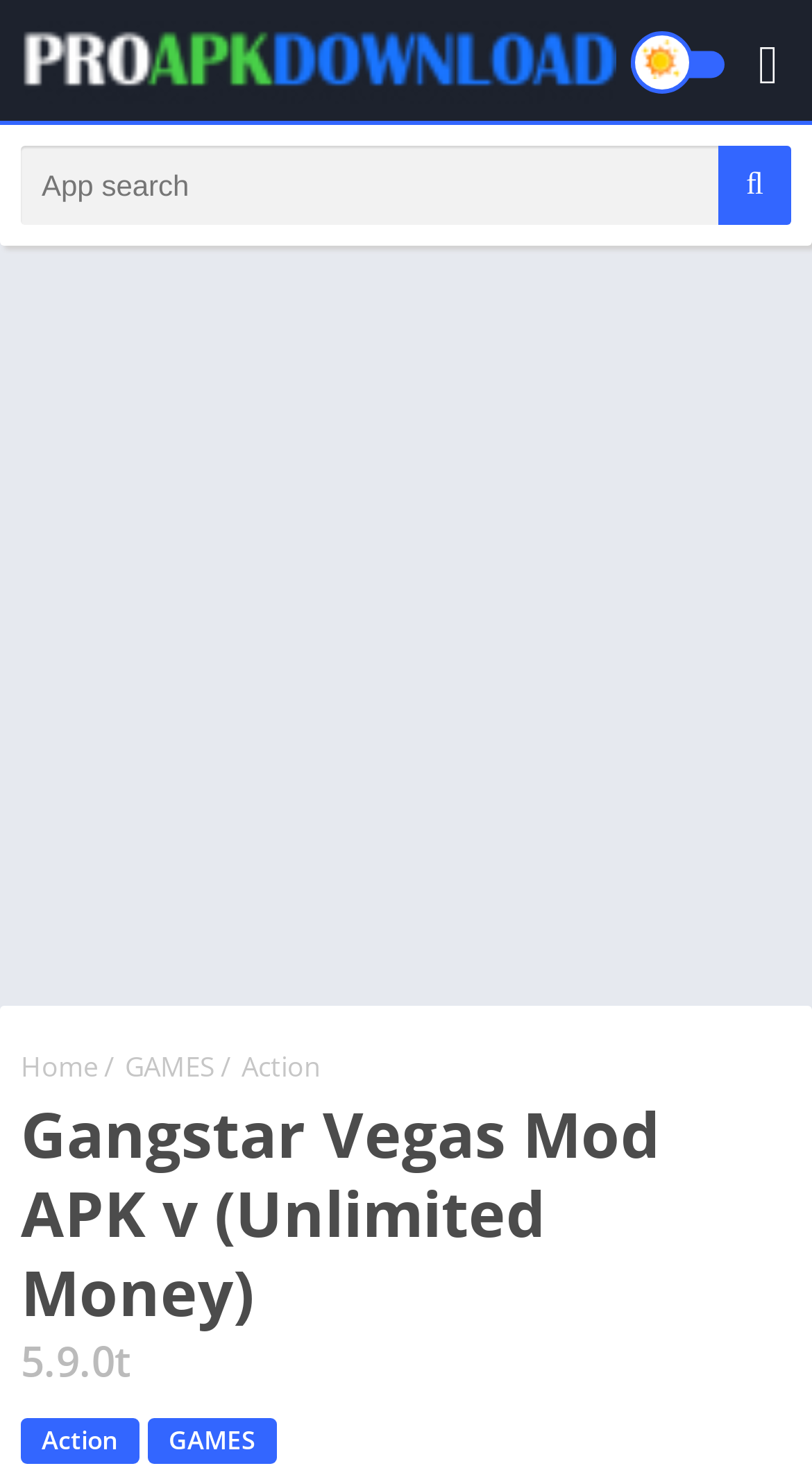Determine the bounding box coordinates for the clickable element required to fulfill the instruction: "Click on the Home link". Provide the coordinates as four float numbers between 0 and 1, i.e., [left, top, right, bottom].

[0.026, 0.71, 0.121, 0.736]